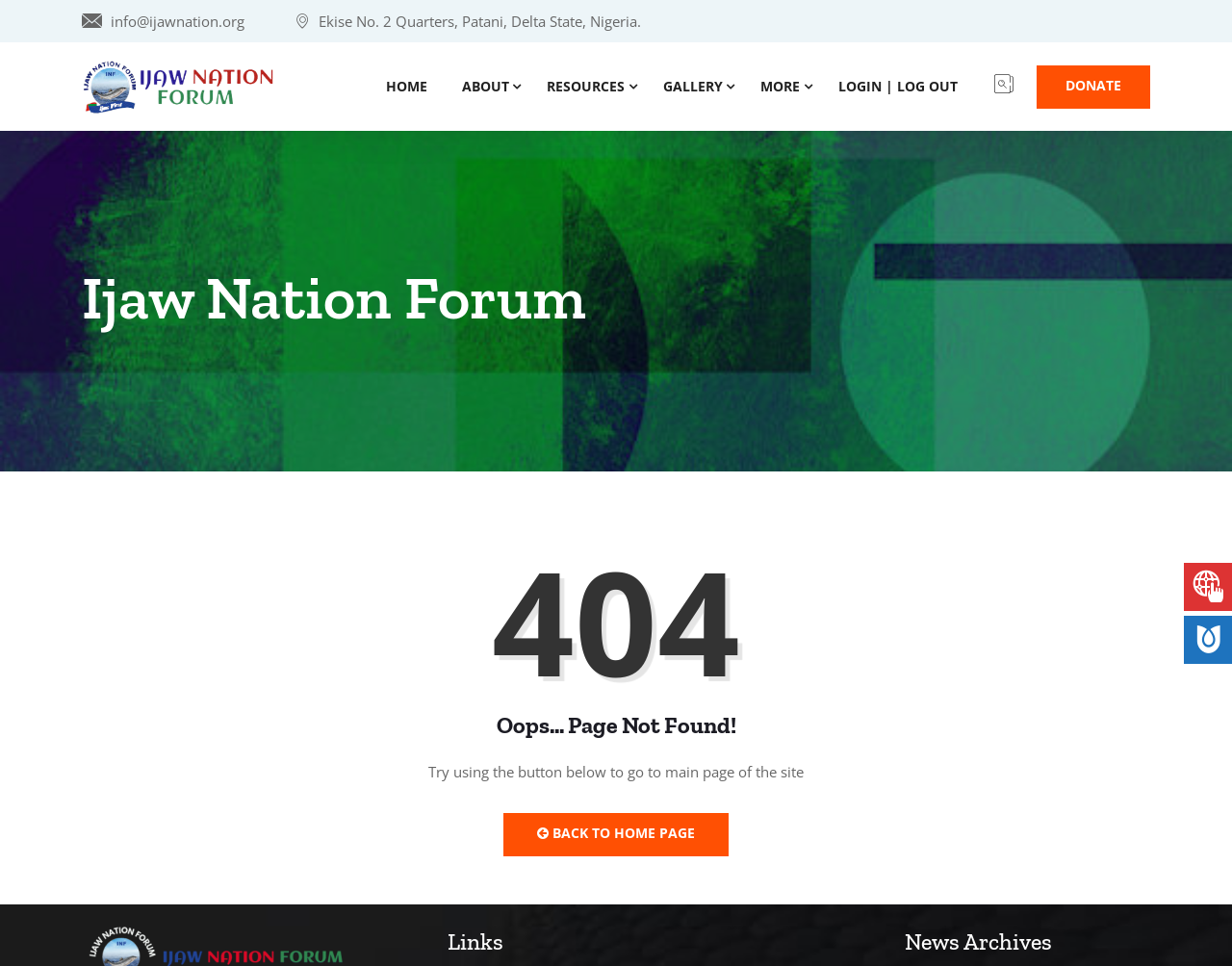Bounding box coordinates are to be given in the format (top-left x, top-left y, bottom-right x, bottom-right y). All values must be floating point numbers between 0 and 1. Provide the bounding box coordinate for the UI element described as: parent_node: HOME

[0.066, 0.06, 0.223, 0.119]